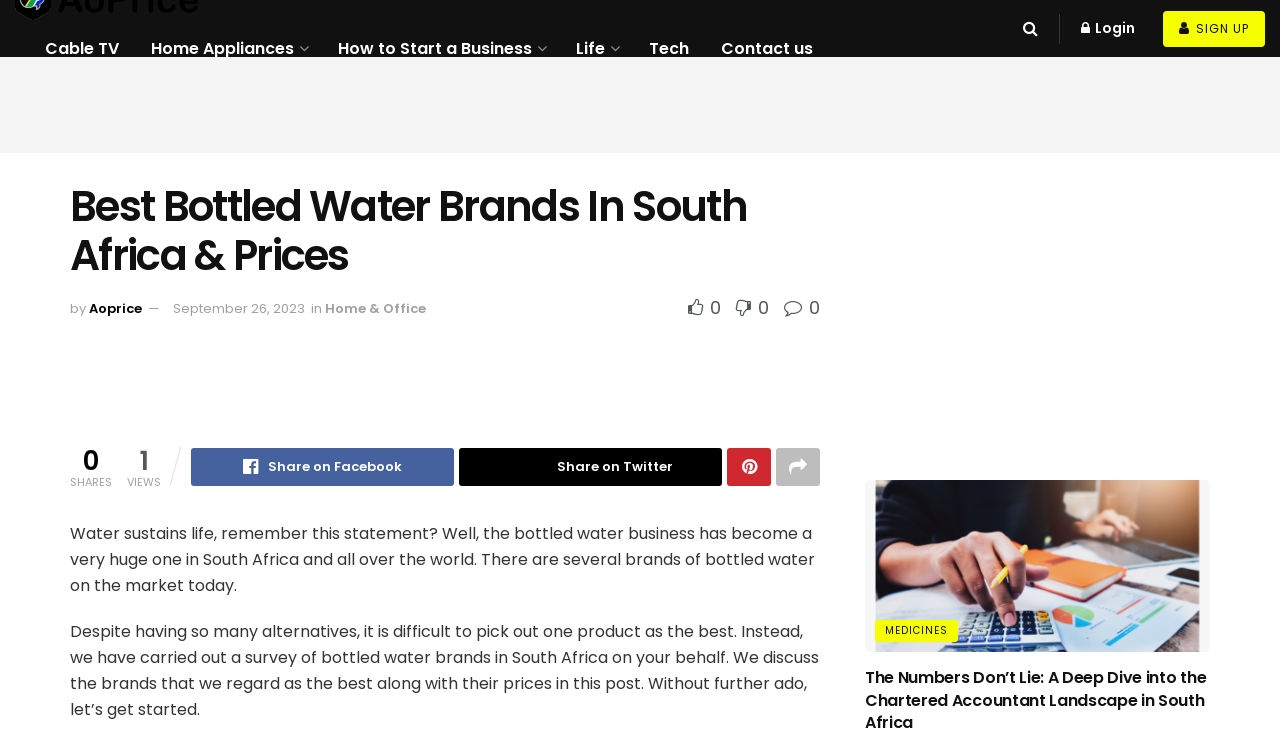Give a short answer to this question using one word or a phrase:
What is the date of the article?

September 26, 2023